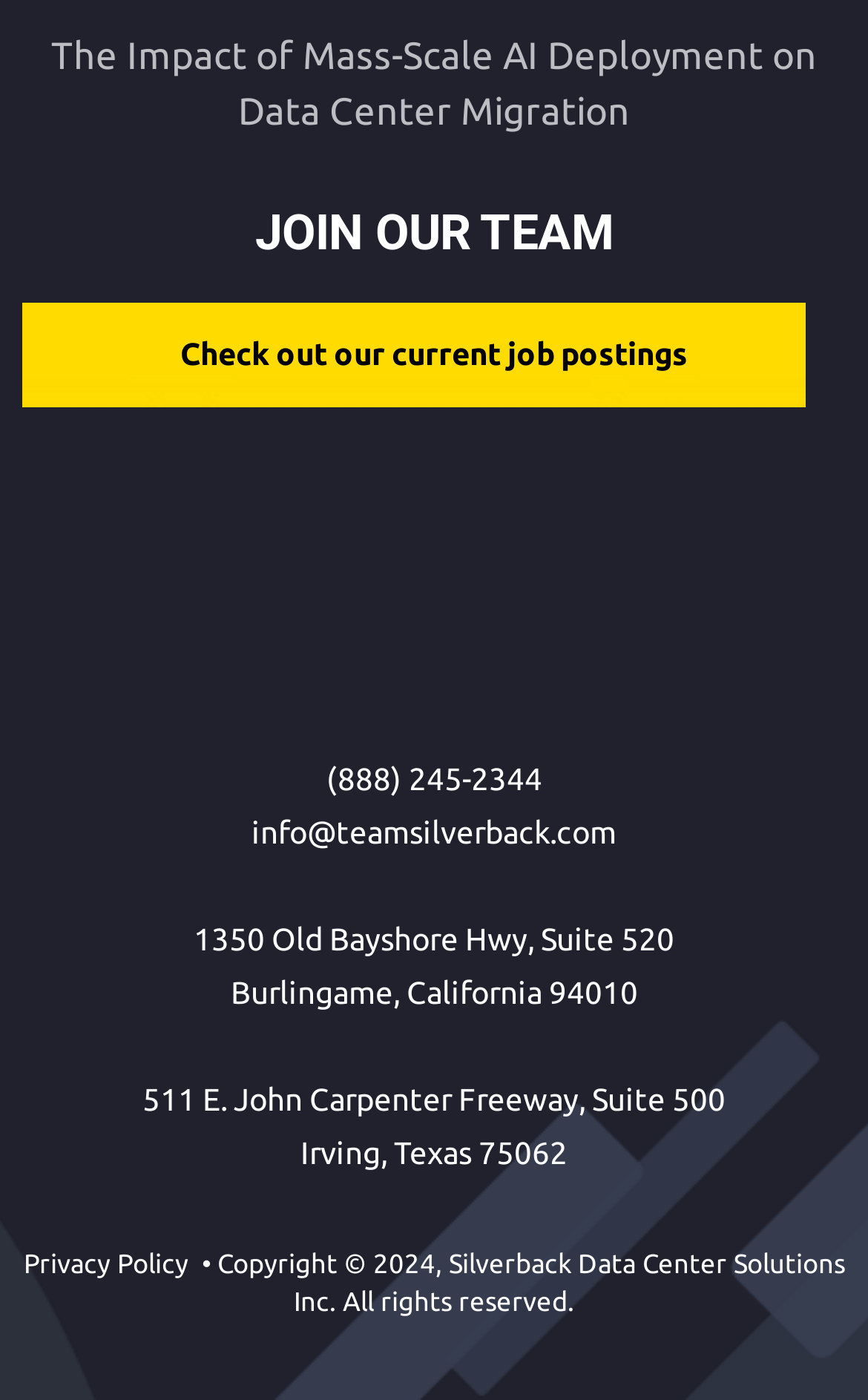What is the phone number of Silverback Data Center Solutions Inc.?
Provide a concise answer using a single word or phrase based on the image.

(888) 245-2344